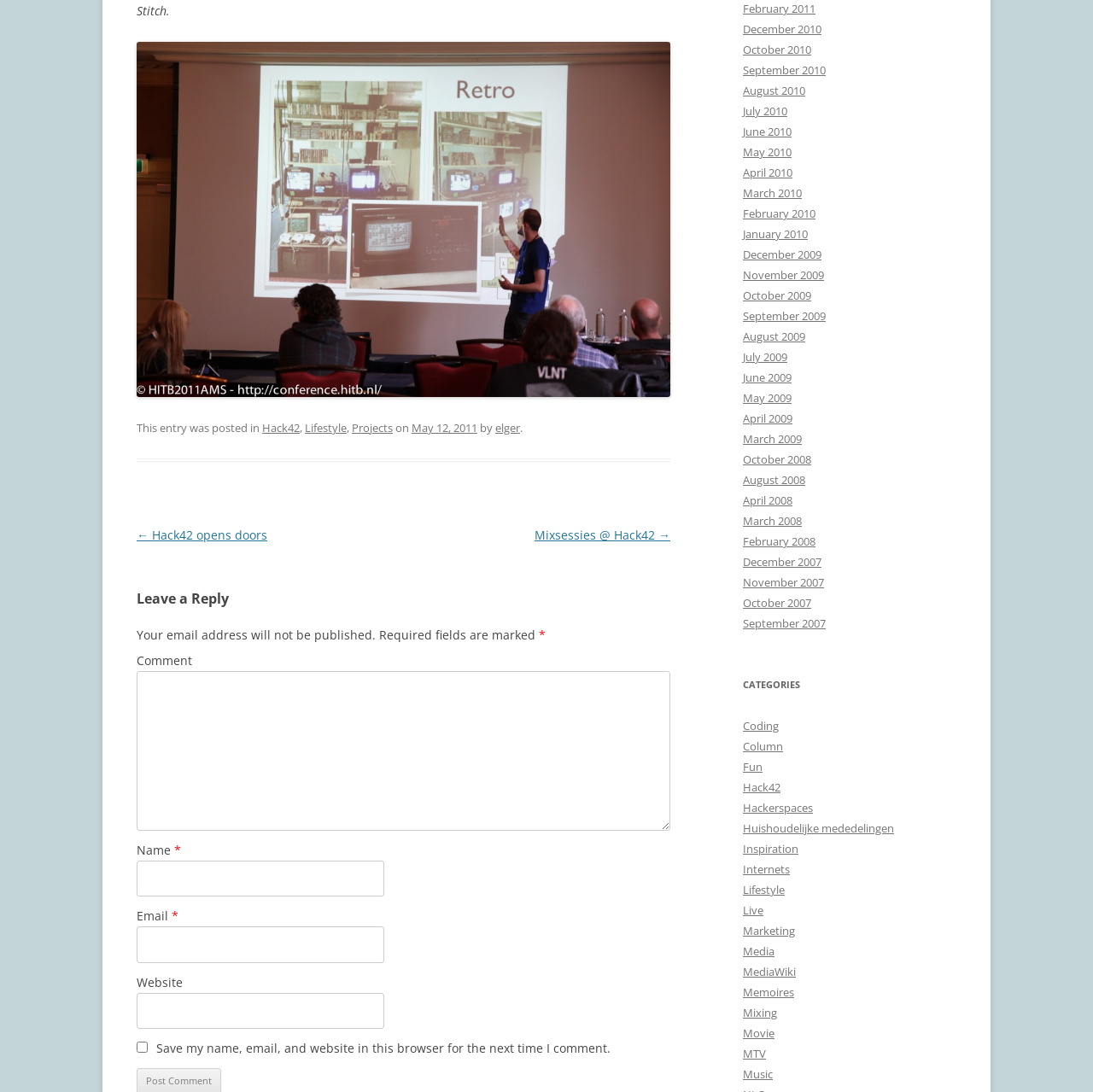Locate the bounding box coordinates of the element's region that should be clicked to carry out the following instruction: "Leave a comment". The coordinates need to be four float numbers between 0 and 1, i.e., [left, top, right, bottom].

[0.125, 0.615, 0.613, 0.761]